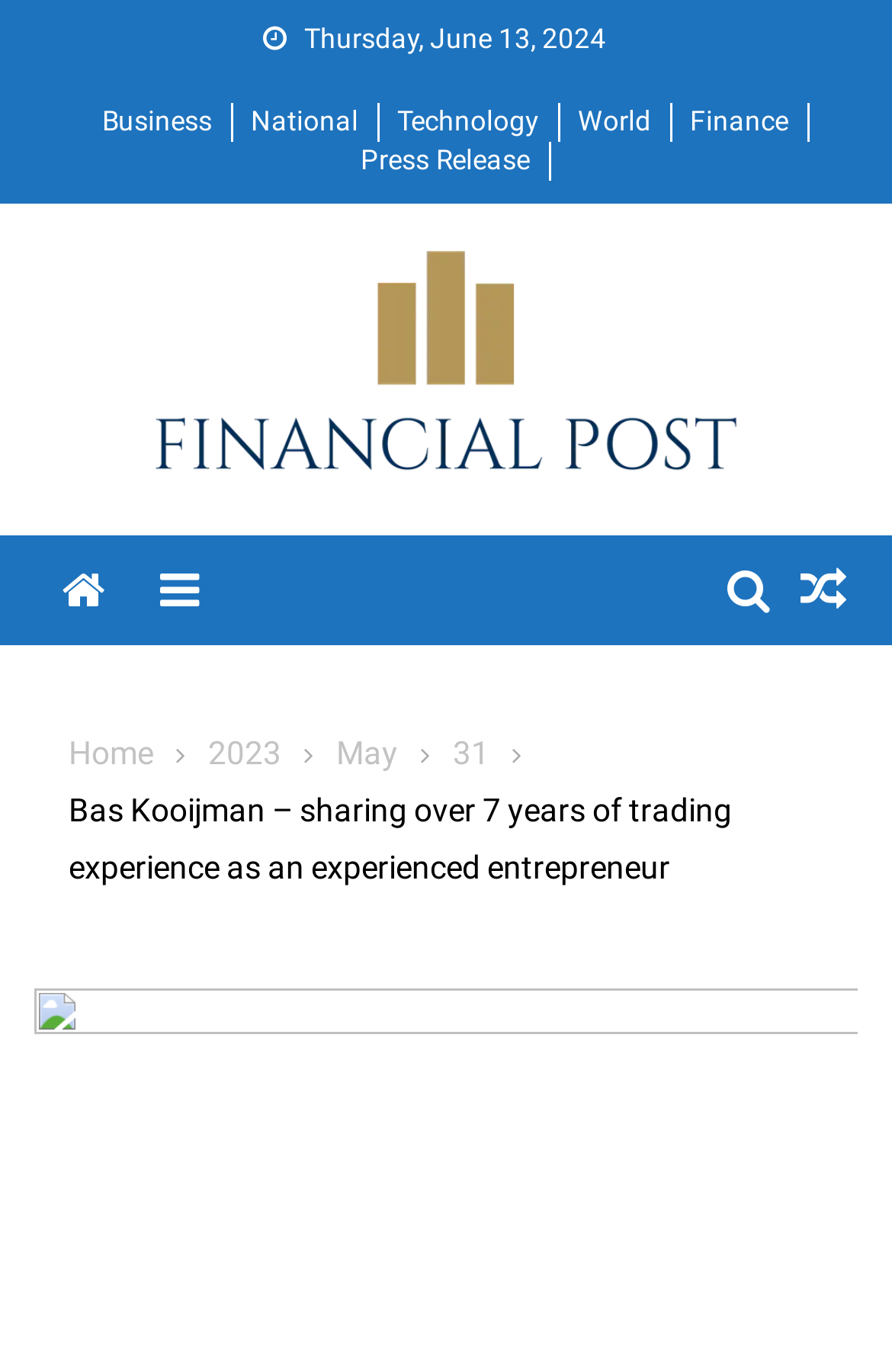Locate the bounding box coordinates of the element that needs to be clicked to carry out the instruction: "Go to Home". The coordinates should be given as four float numbers ranging from 0 to 1, i.e., [left, top, right, bottom].

[0.077, 0.535, 0.172, 0.562]